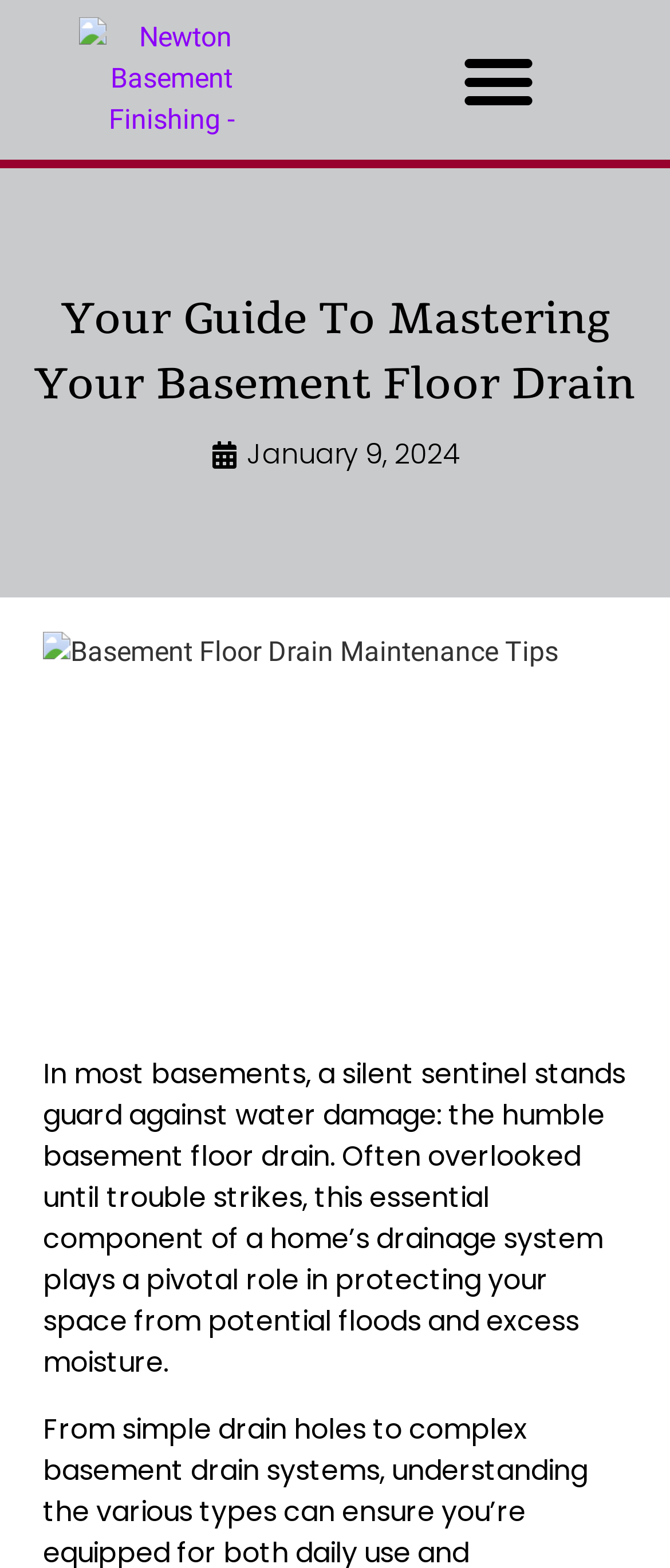Using details from the image, please answer the following question comprehensively:
What is the purpose of the basement floor drain?

According to the article, the basement floor drain plays a pivotal role in protecting the space from potential floods and excess moisture, which implies that its purpose is to prevent water damage.